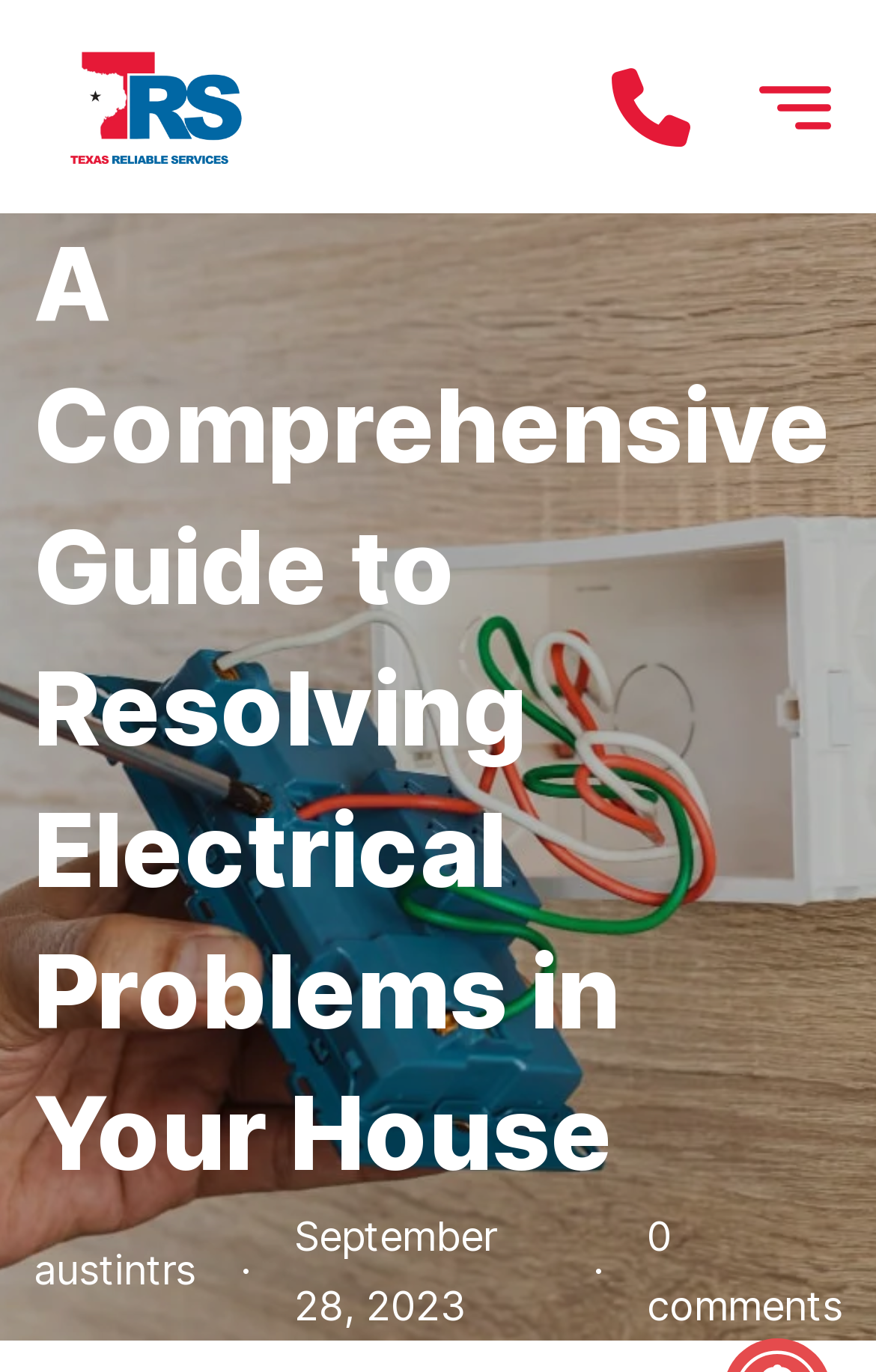Please reply to the following question using a single word or phrase: 
How many comments are there on the article?

0